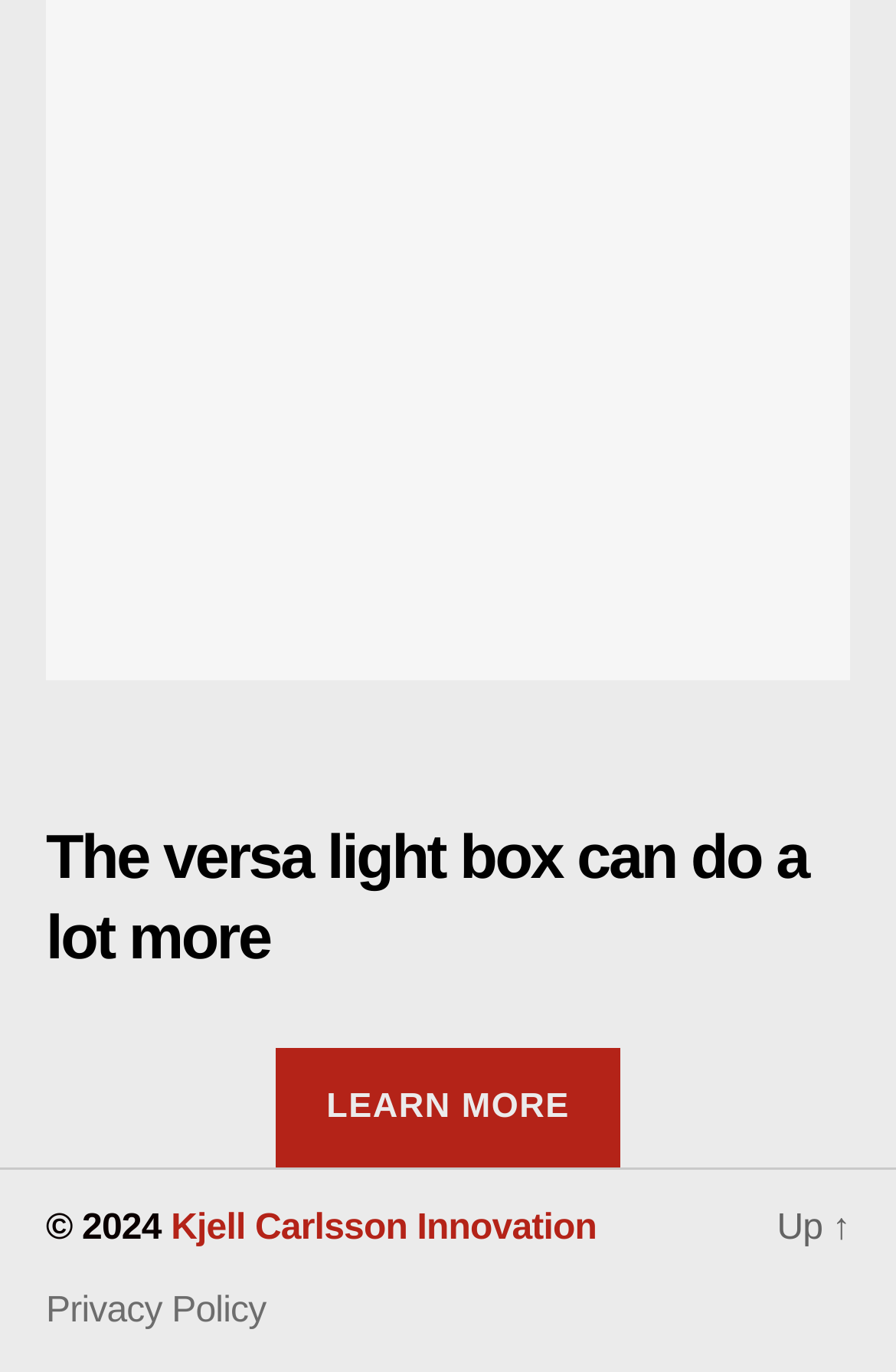Respond with a single word or phrase to the following question:
What is the purpose of the 'LEARN MORE' link?

To learn more about the versa light box